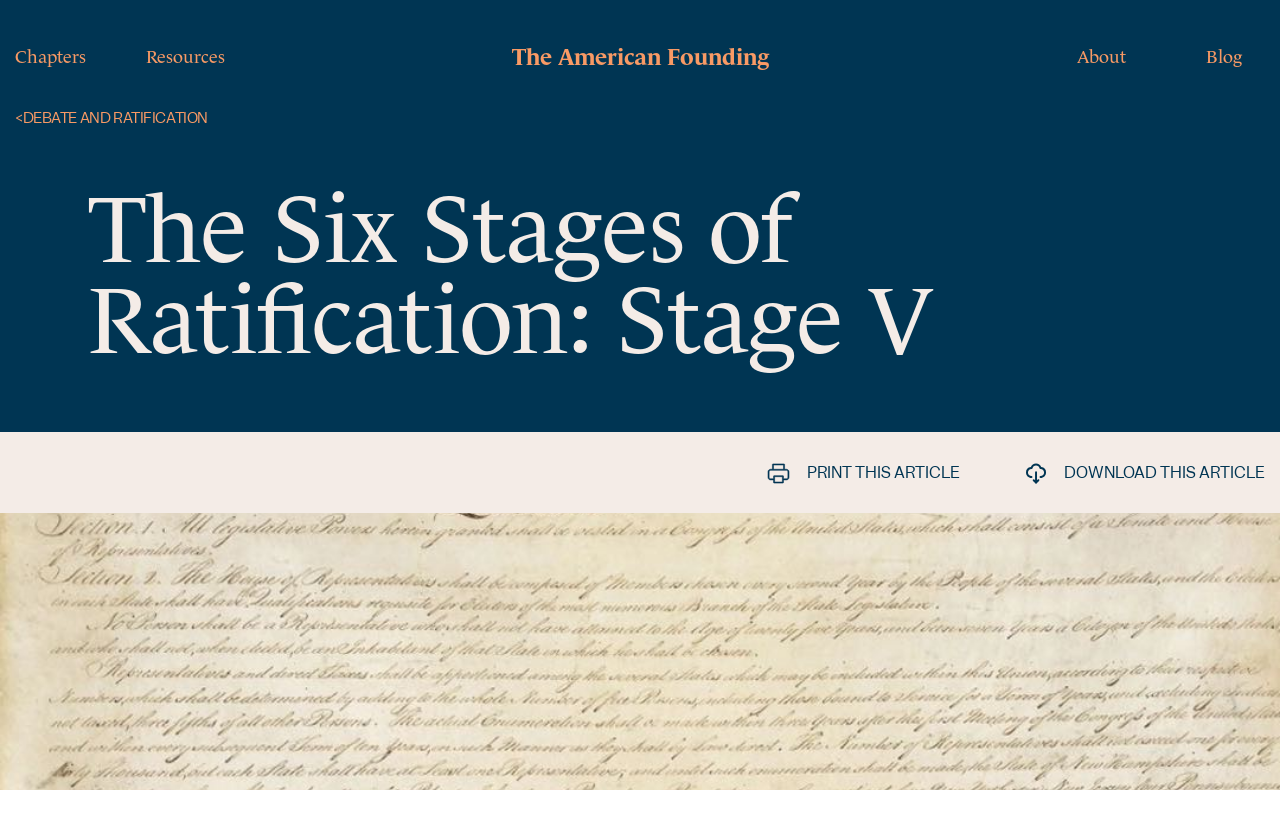What are the two options available in the right navigation section?
Using the visual information, reply with a single word or short phrase.

About and Blog